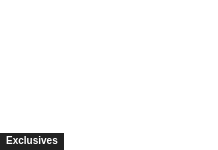Offer a detailed narrative of the scene depicted in the image.

The image features a minimalist design with a solid black background that prominently displays the word "Exclusives" in a bold, white font. This element likely serves as a header or label, indicating a section of content focusing on exclusive articles or reports. Positioned within a dynamic website layout, it aims to draw attention to special content that may not be easily found elsewhere, enticing readers to explore the featured articles under this category. The overall aesthetic is clean and straightforward, emphasizing clarity and focus on the exclusives offered by the site.